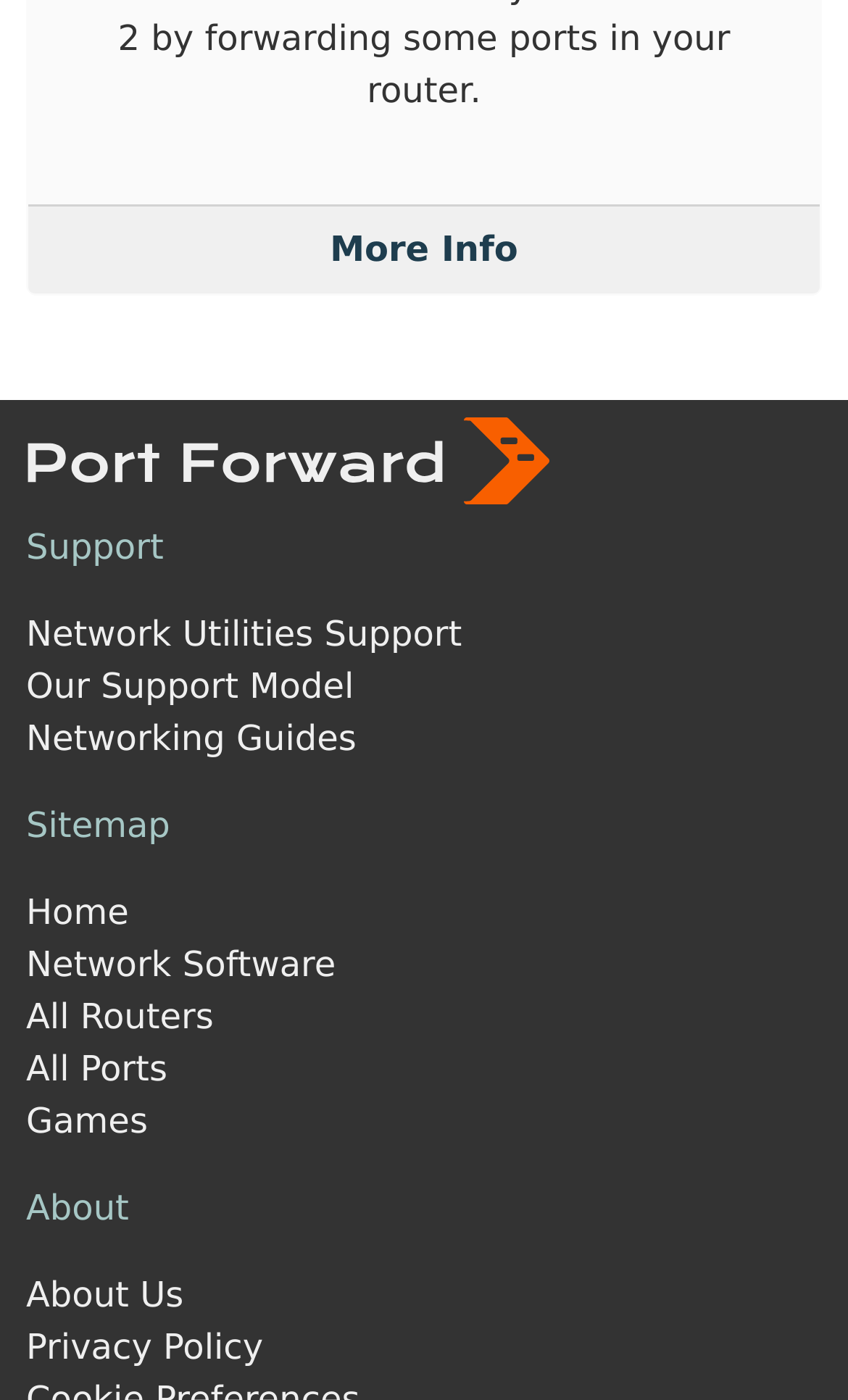Please identify the bounding box coordinates of the element I should click to complete this instruction: 'Learn about the company on the About Us page'. The coordinates should be given as four float numbers between 0 and 1, like this: [left, top, right, bottom].

[0.031, 0.91, 0.217, 0.939]